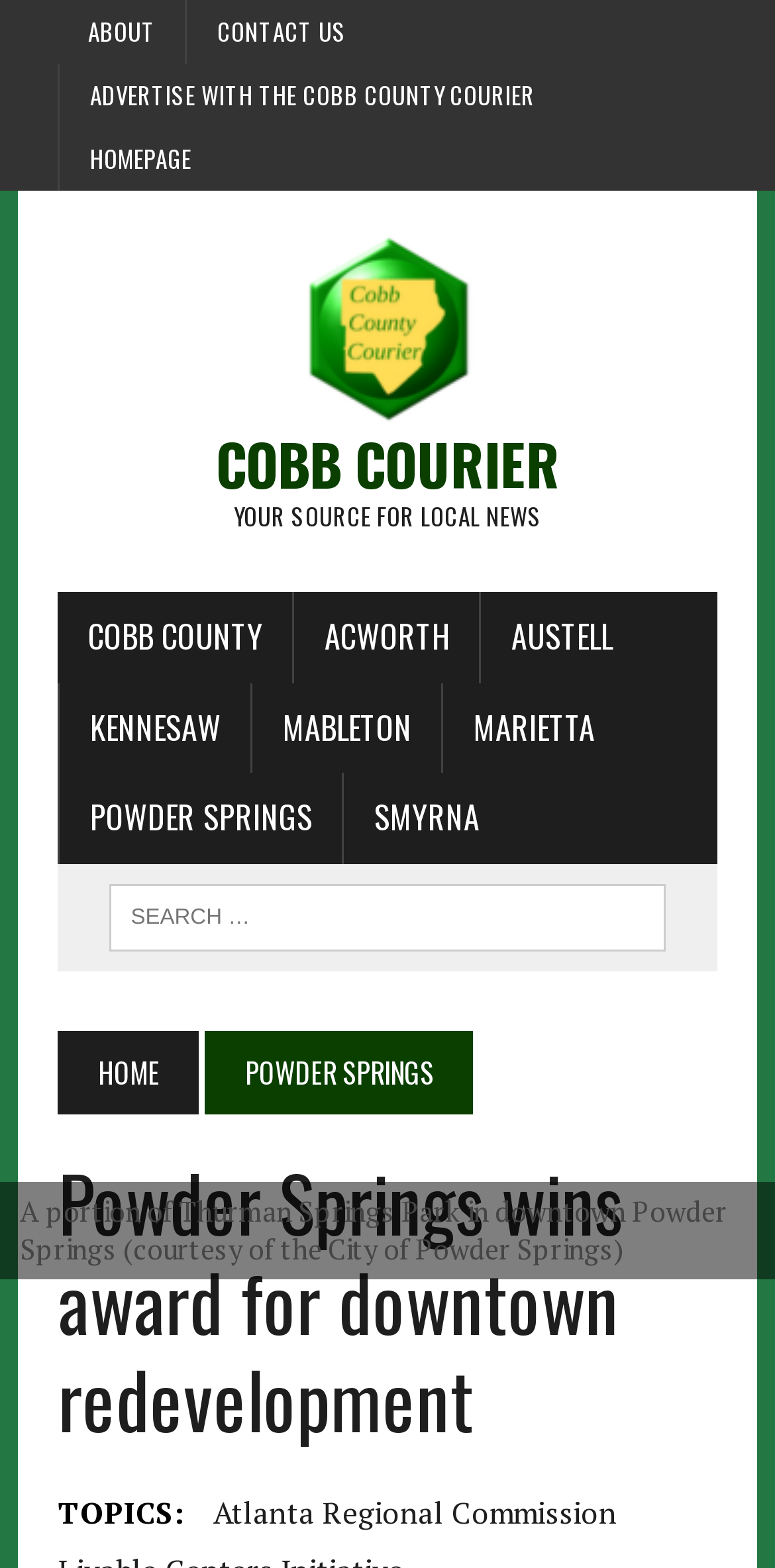Kindly provide the bounding box coordinates of the section you need to click on to fulfill the given instruction: "click ABOUT".

[0.075, 0.0, 0.239, 0.041]